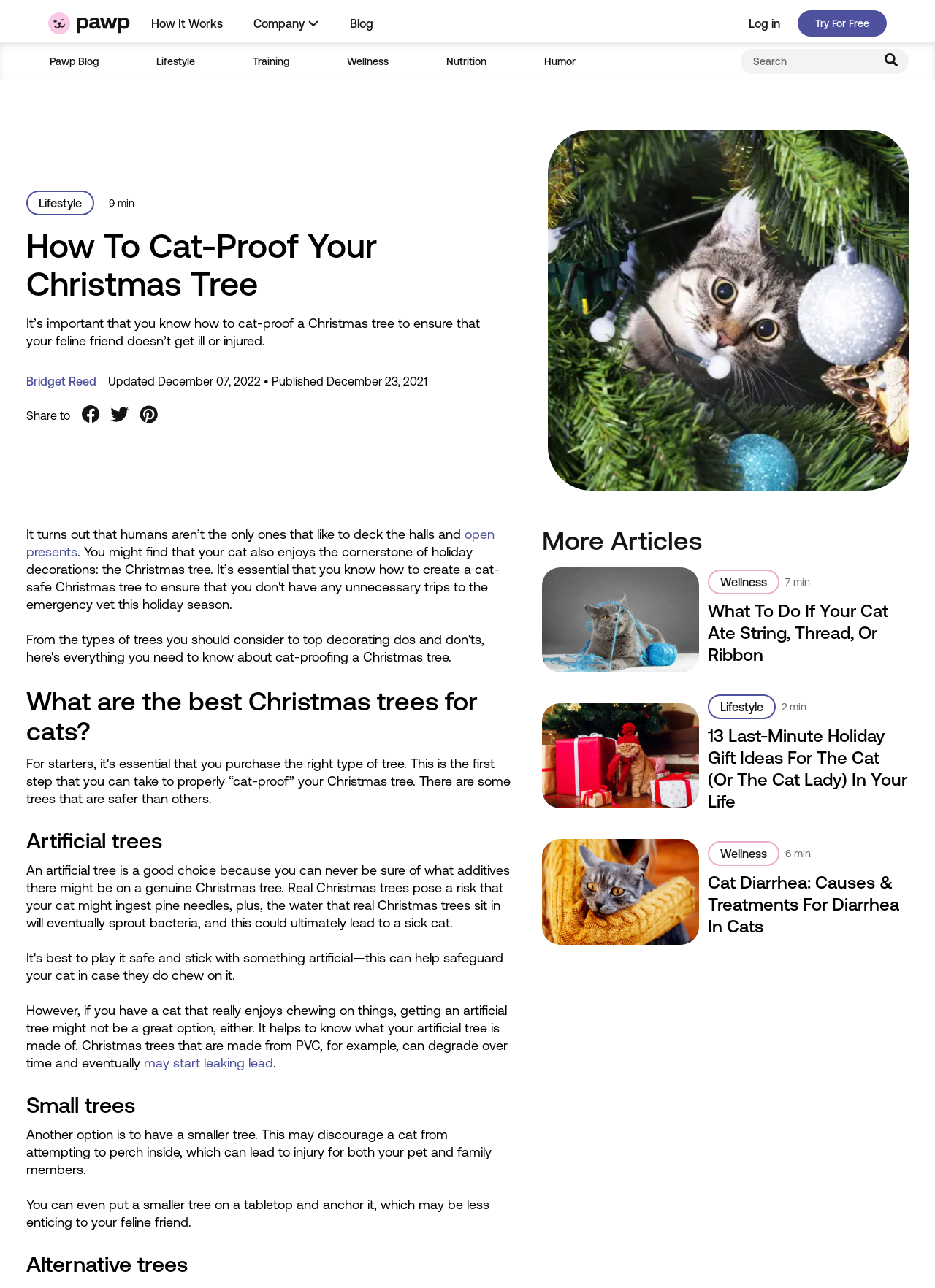Give a short answer using one word or phrase for the question:
What is the alternative to traditional Christmas trees?

Alternative trees